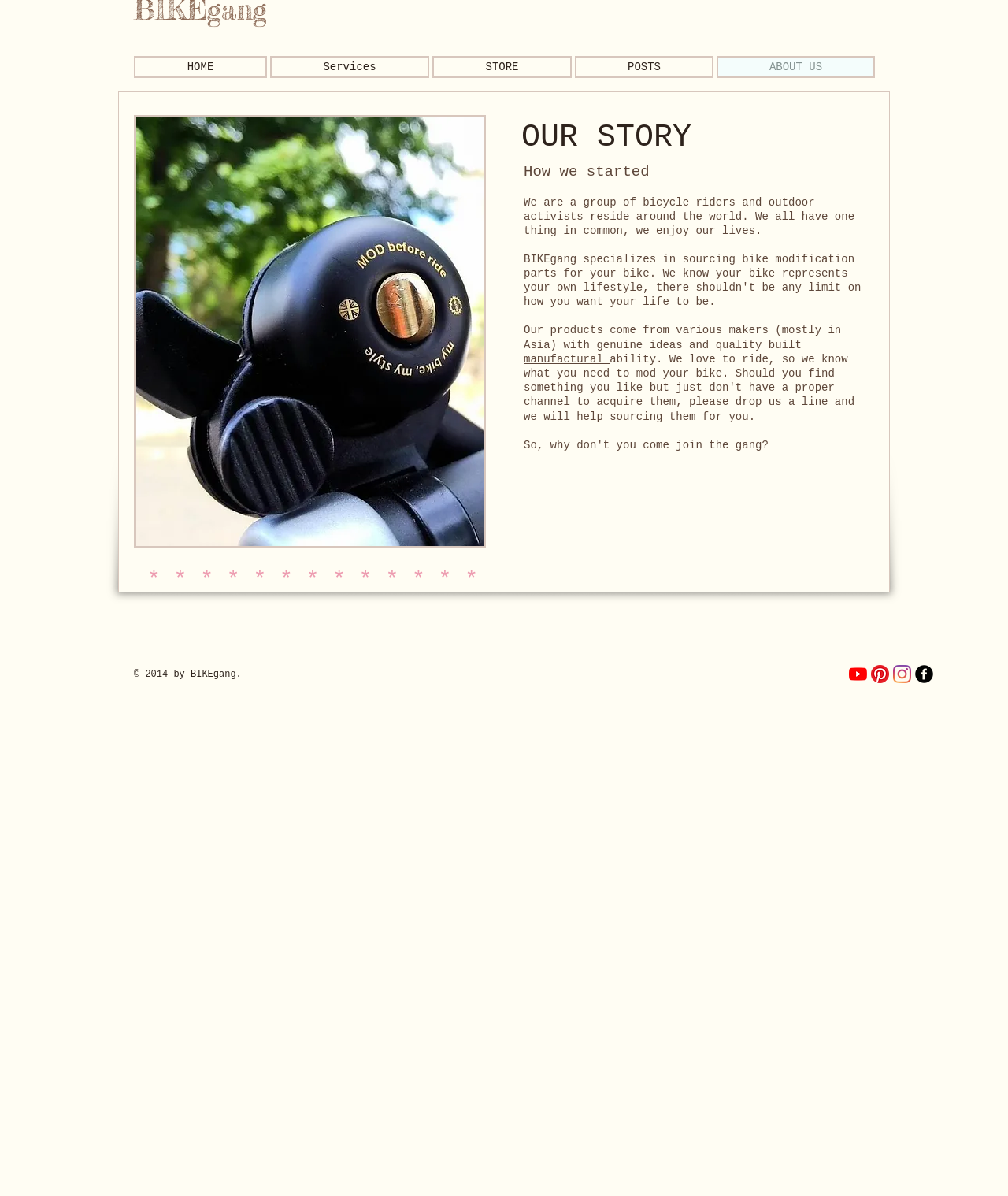Respond to the question below with a concise word or phrase:
What type of products does BIKEgang offer?

Bike modification parts